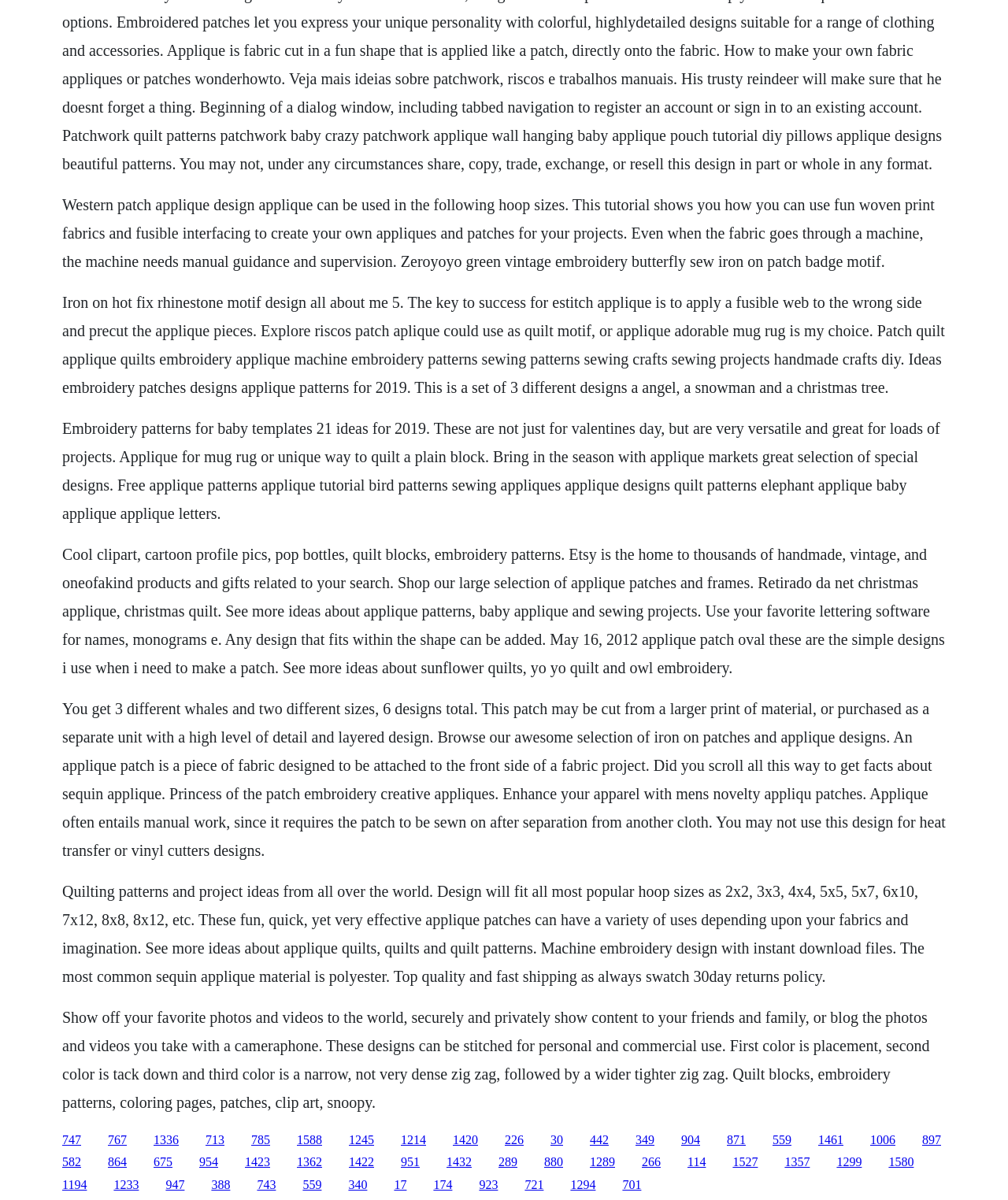Locate the UI element described as follows: "L. B. Tillit". Return the bounding box coordinates as four float numbers between 0 and 1 in the order [left, top, right, bottom].

None